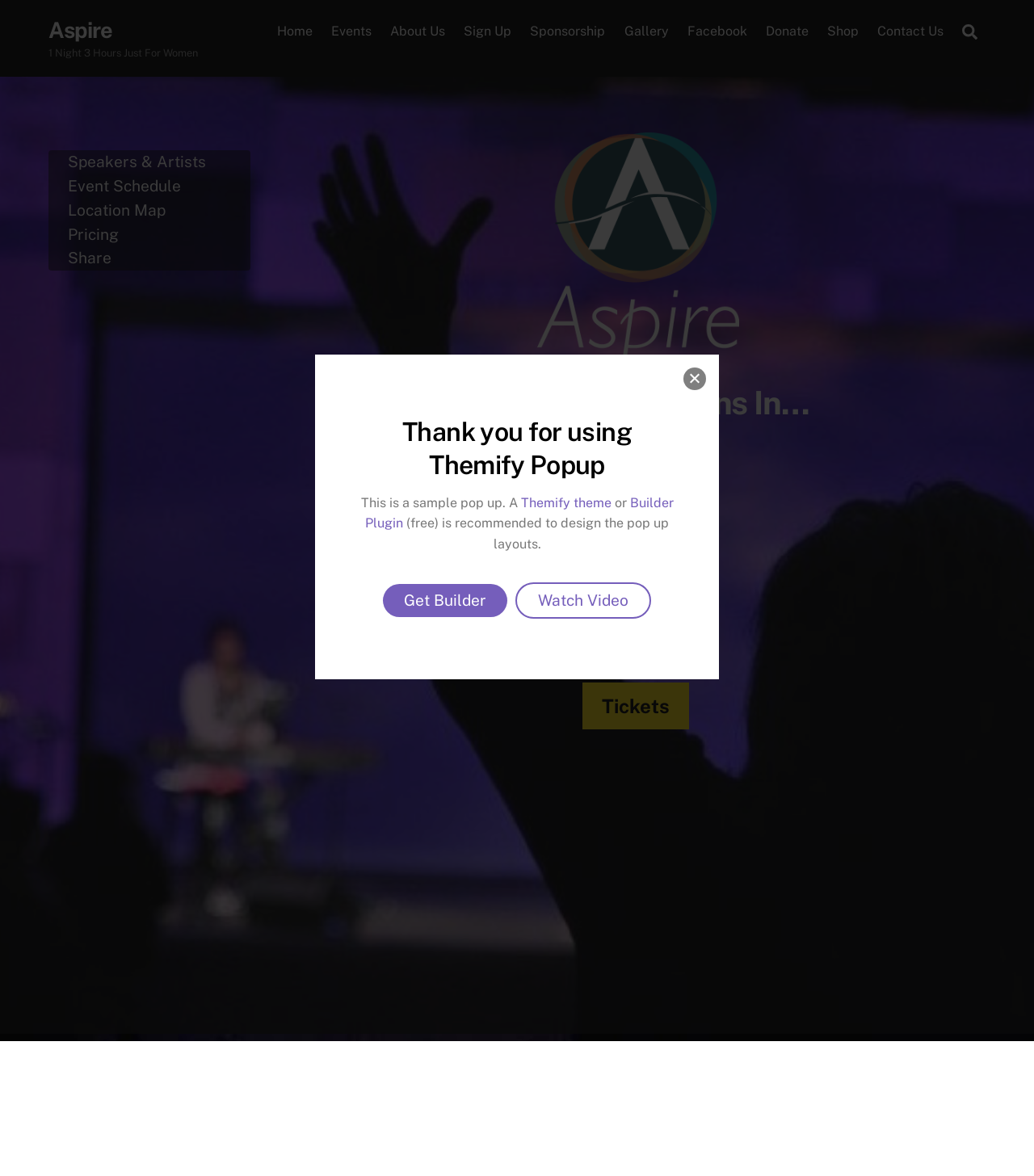How many hours before the show do the VIP doors open?
Utilize the information in the image to give a detailed answer to the question.

I found the time when the VIP doors open by looking at the section that provides details about the event. Specifically, I found the text '6:00 PM VIP DOORS OPEN' which is located at coordinates [0.538, 0.542, 0.695, 0.555] and is a static text element. By subtracting this time from the start time of the show, I found that the VIP doors open 1 hour before the show.